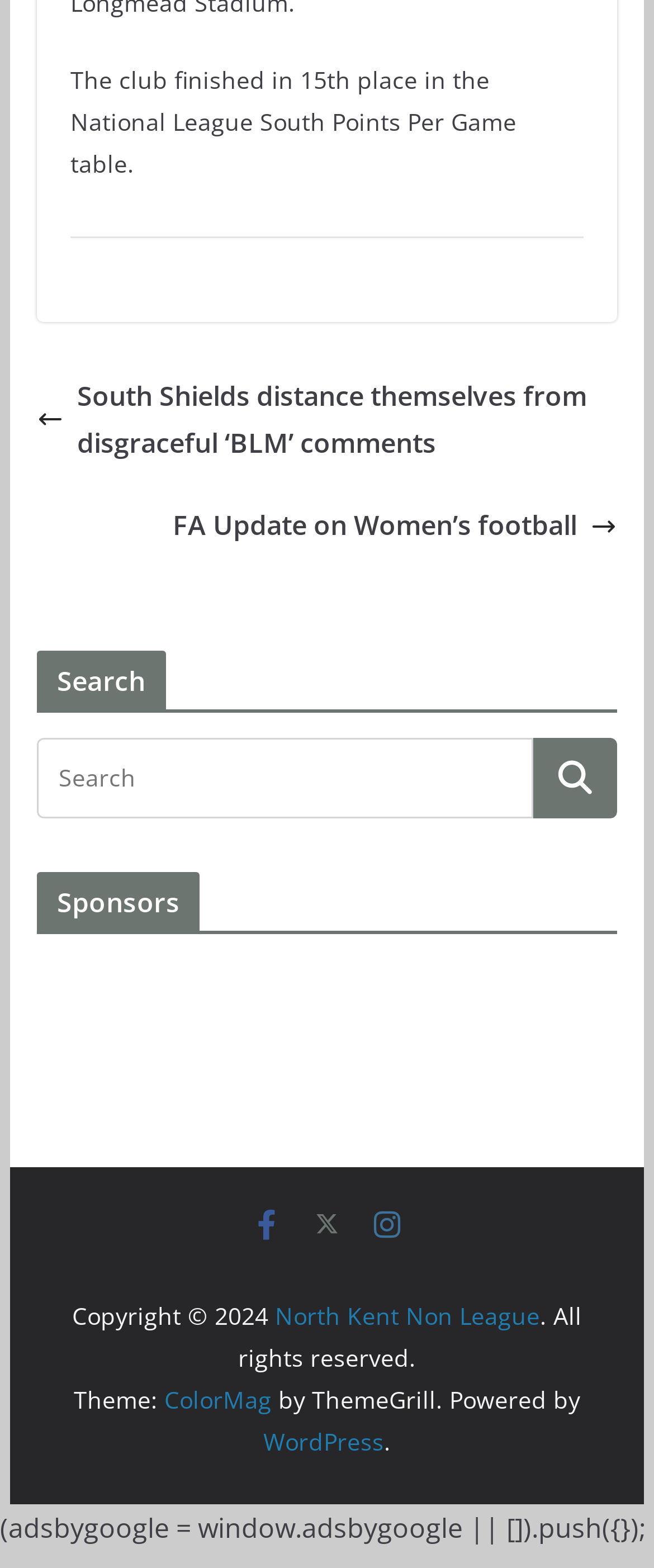Find the bounding box coordinates for the UI element that matches this description: "name="s" placeholder="Search"".

[0.056, 0.47, 0.816, 0.522]